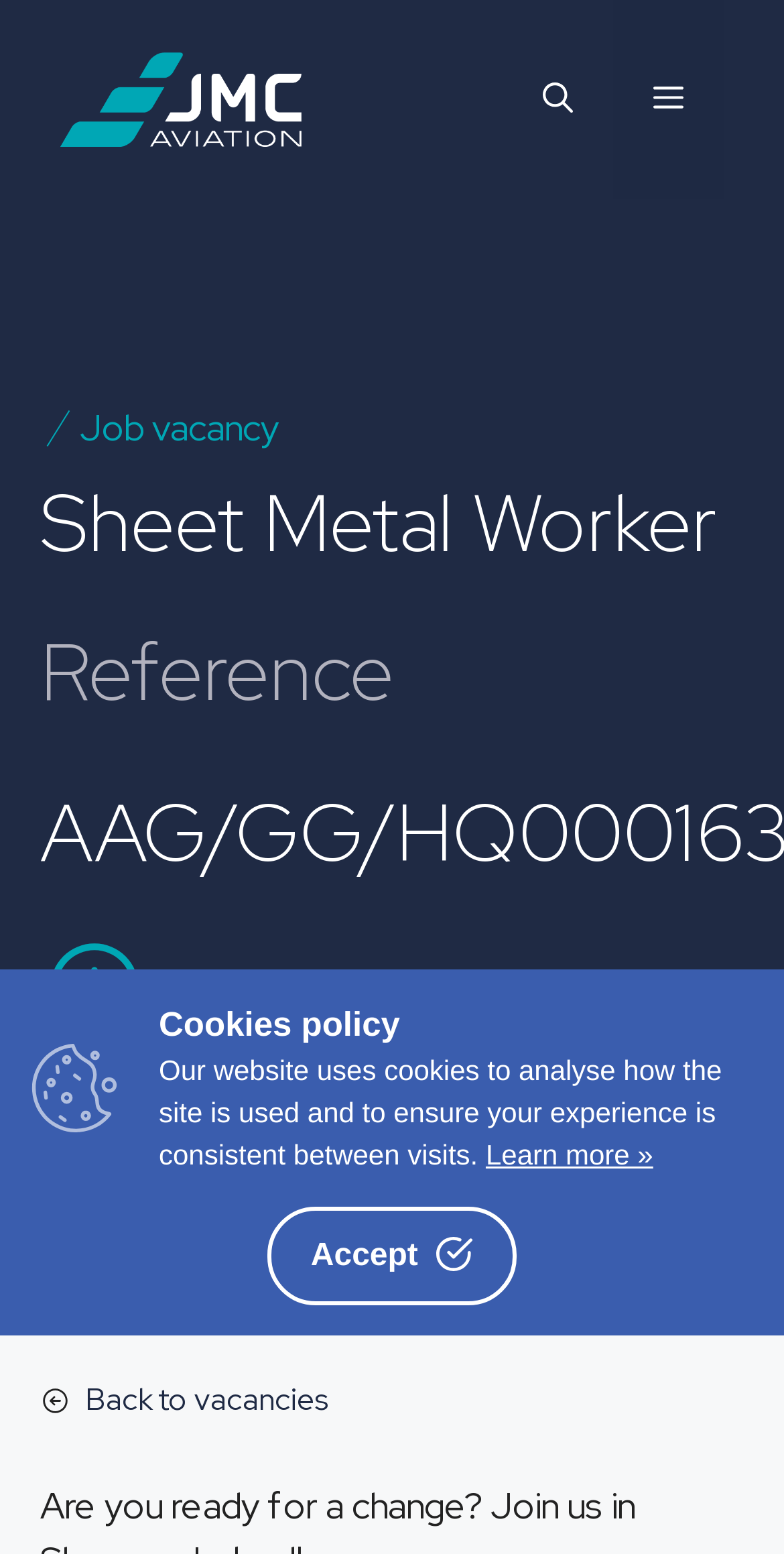Please extract and provide the main headline of the webpage.

Sheet Metal Worker